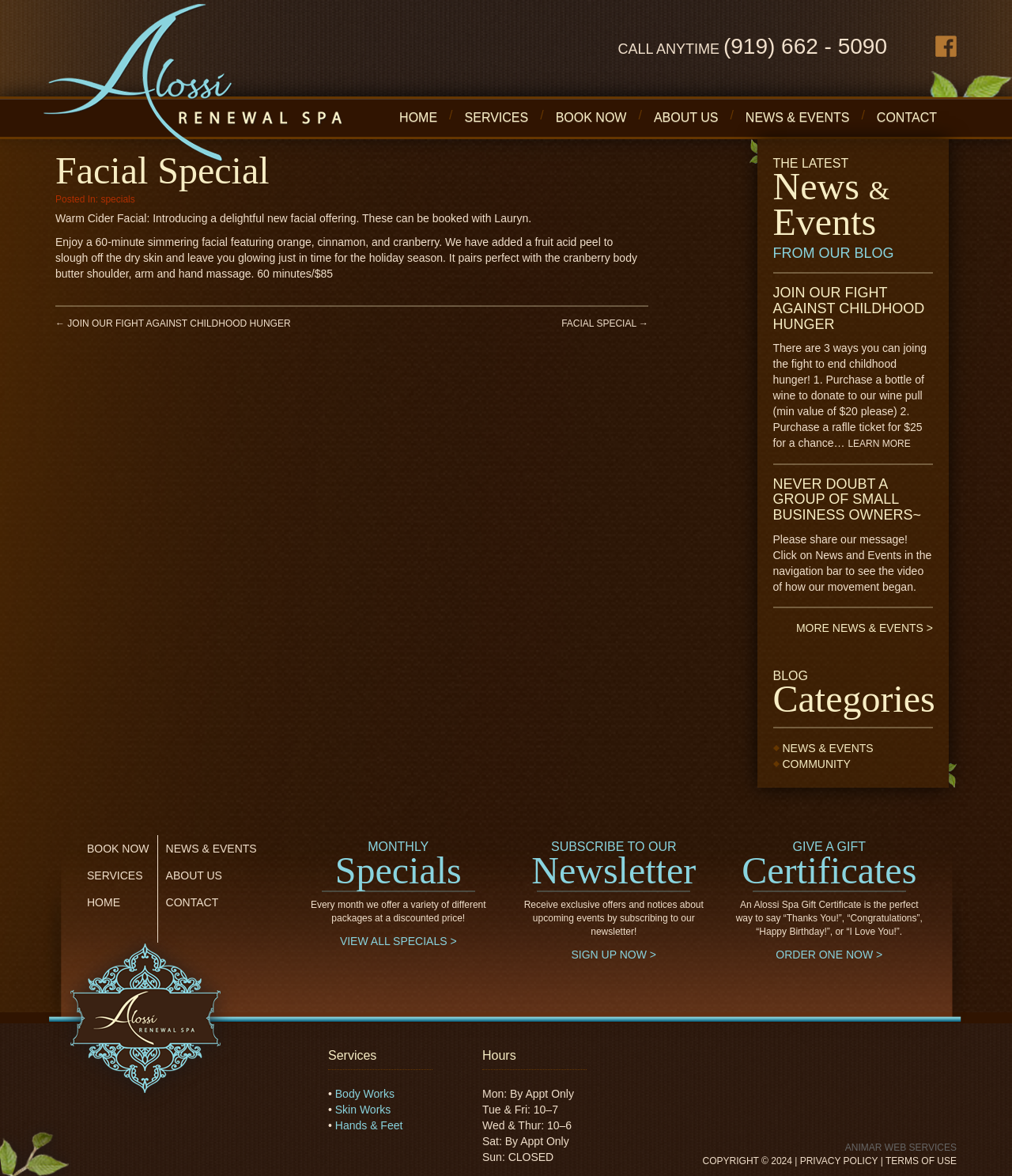Identify the bounding box for the given UI element using the description provided. Coordinates should be in the format (top-left x, top-left y, bottom-right x, bottom-right y) and must be between 0 and 1. Here is the description: Book Now

[0.086, 0.716, 0.147, 0.727]